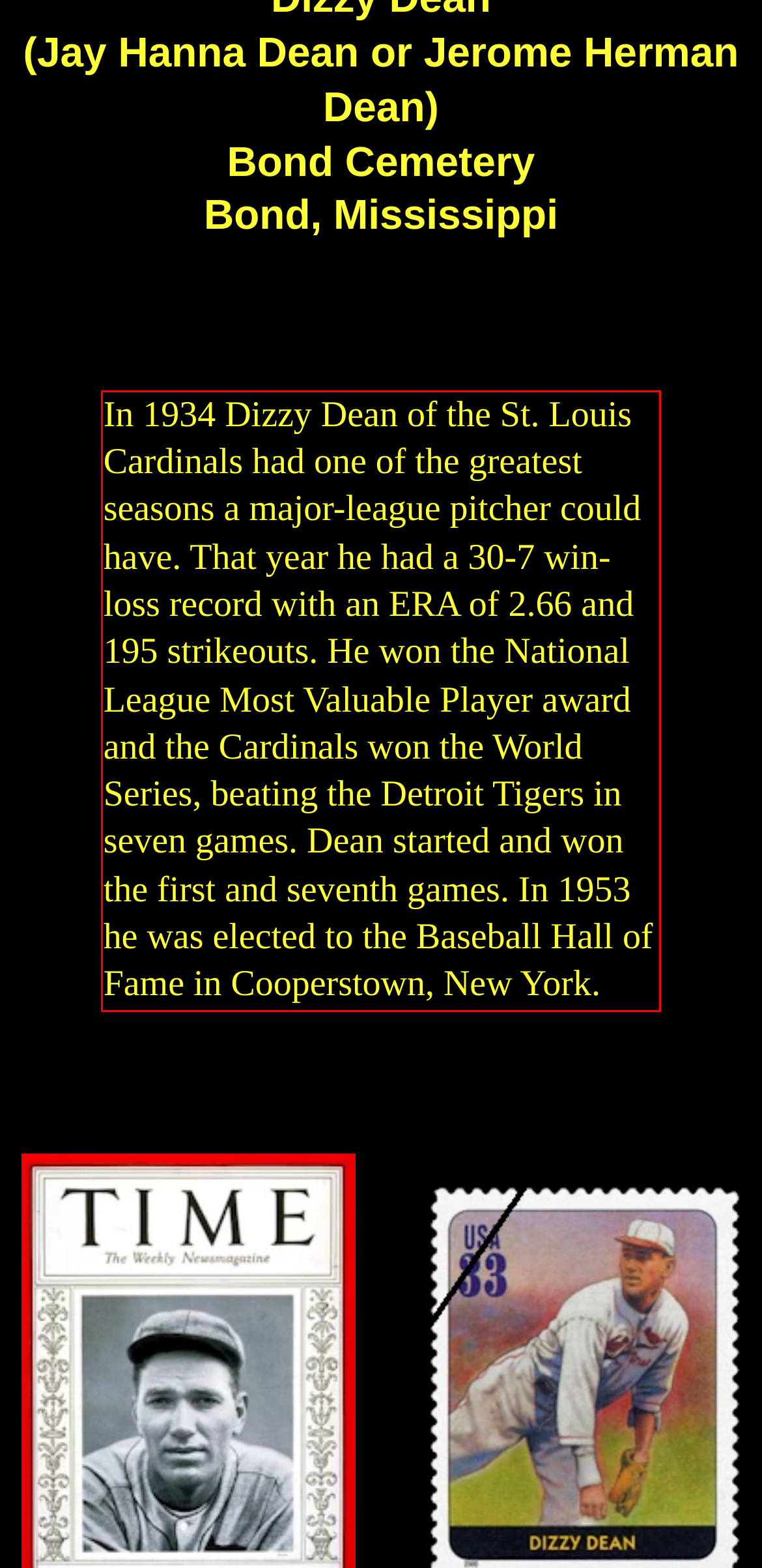Identify the text inside the red bounding box in the provided webpage screenshot and transcribe it.

In 1934 Dizzy Dean of the St. Louis Cardinals had one of the greatest seasons a major-league pitcher could have. That year he had a 30-7 win-loss record with an ERA of 2.66 and 195 strikeouts. He won the National League Most Valuable Player award and the Cardinals won the World Series, beating the Detroit Tigers in seven games. Dean started and won the first and seventh games. In 1953 he was elected to the Baseball Hall of Fame in Cooperstown, New York.